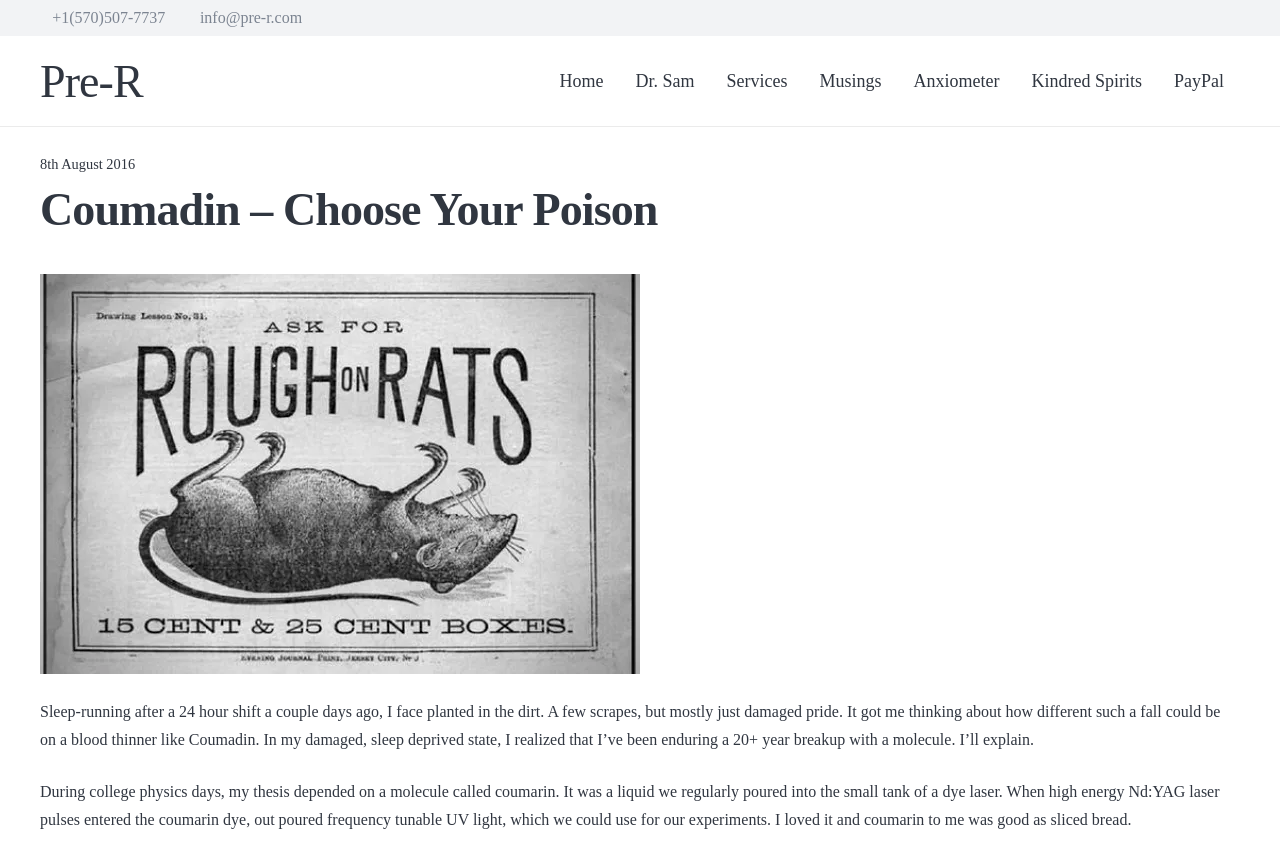Describe all the visual and textual components of the webpage comprehensively.

The webpage appears to be a blog post titled "Coumadin - Choose Your Poison" on the website "Pre-R Musings". At the top left corner, there is a phone number "+1(570)507-7737" and an email address "info@pre-r.com". 

To the right of these contact details, there are three social media links: Facebook, Yelp, and YouTube. Below these, there is a heading "Pre-R" with a link to the website's homepage. 

The main navigation menu is located below, consisting of seven links: "Home", "Dr. Sam", "Services", "Musings", "Anxiometer", "Kindred Spirits", and "PayPal". 

On the left side, there is a timestamp "8th August 2016" indicating the date of the blog post. Above this, there is a heading "Coumadin – Choose Your Poison", which is the title of the blog post. 

The main content of the blog post is a long paragraph of text that starts with the author describing a fall they had after a 24-hour shift and how it made them think about the risks of taking a blood thinner like Coumadin. The text continues to explain the author's 20+ year experience with the medication.